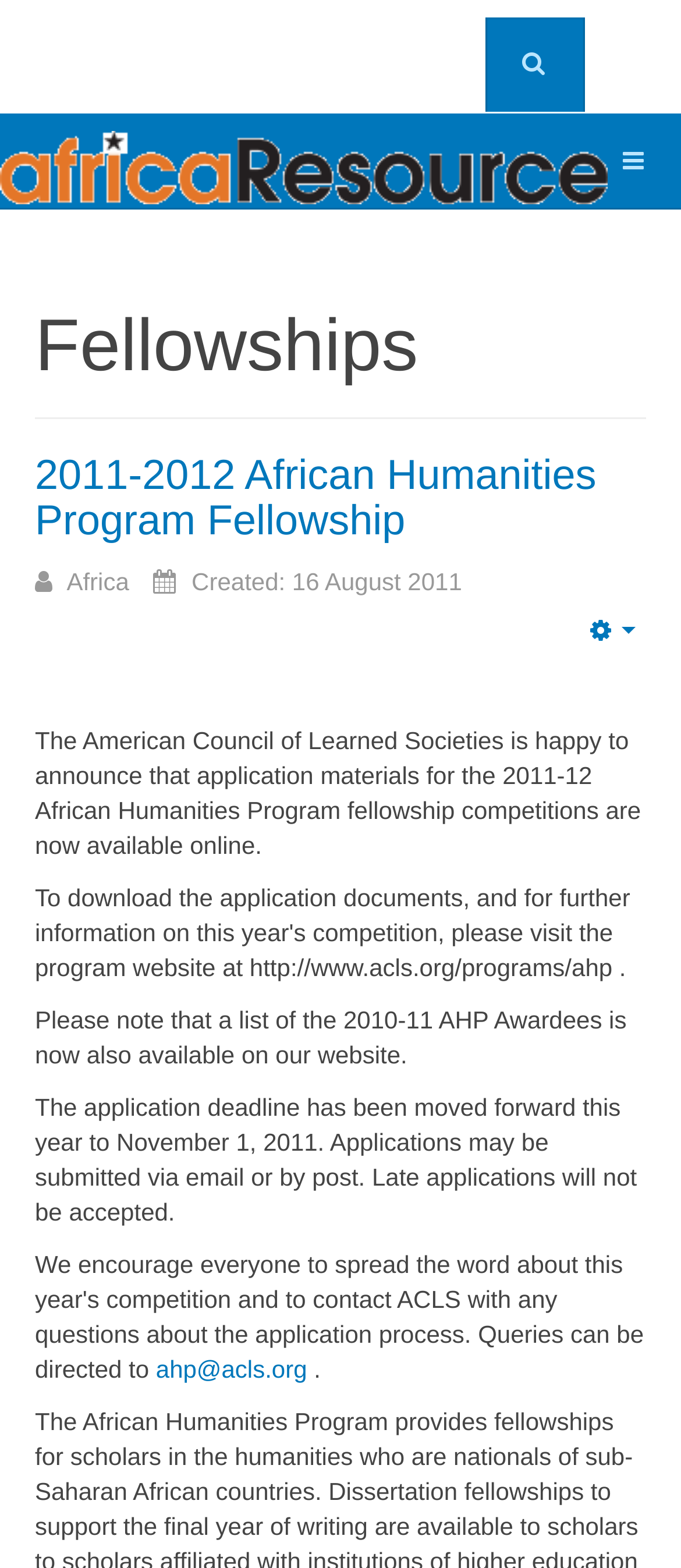Predict the bounding box of the UI element based on this description: "2011-2012 African Humanities Program Fellowship".

[0.051, 0.288, 0.876, 0.348]